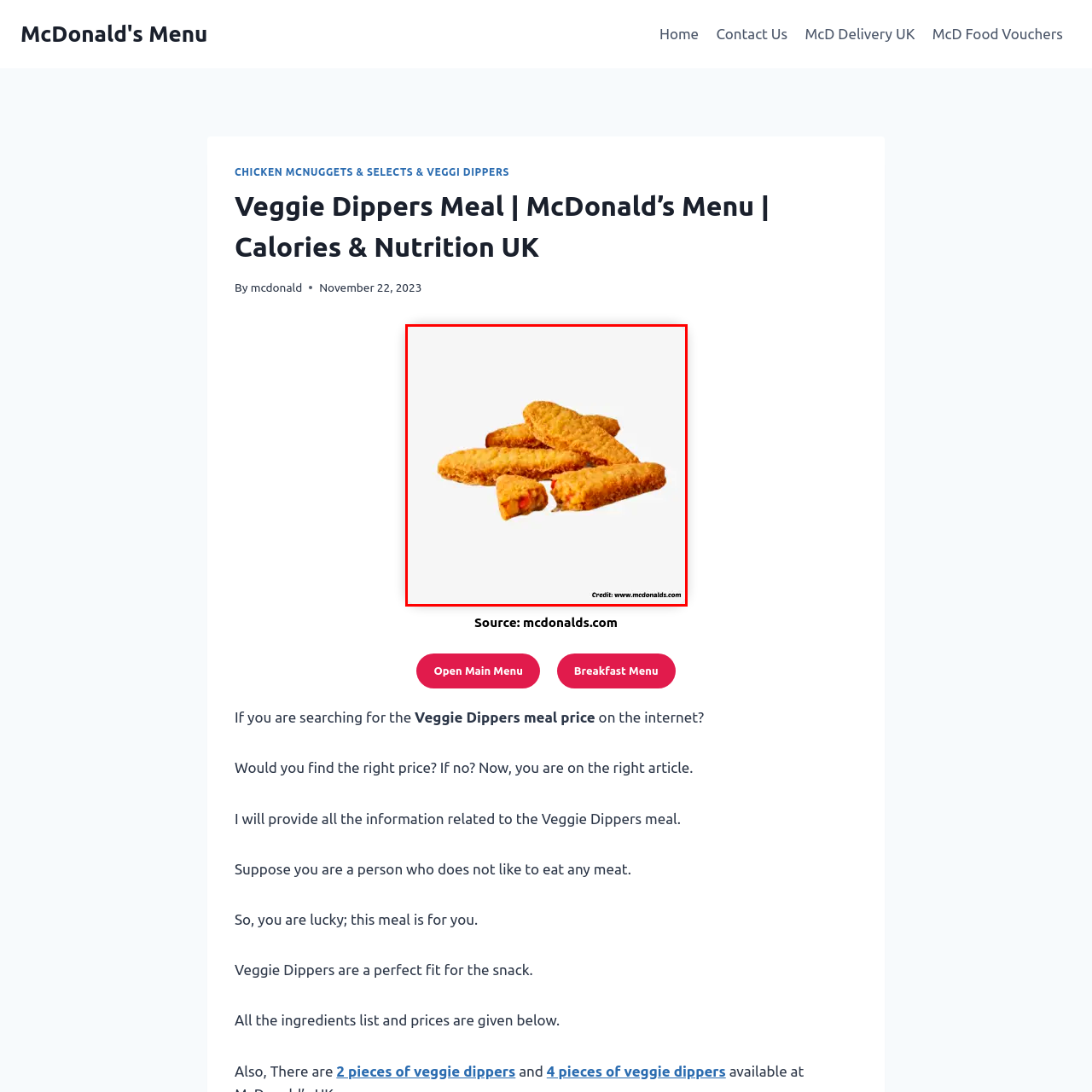Where is the image sourced from?
Examine the image within the red bounding box and give a comprehensive response.

The caption includes a subtle credit at the bottom, indicating that the image is sourced from the official McDonald's website, www.mcdonalds.com, which establishes its authenticity as part of the McDonald's menu offerings.